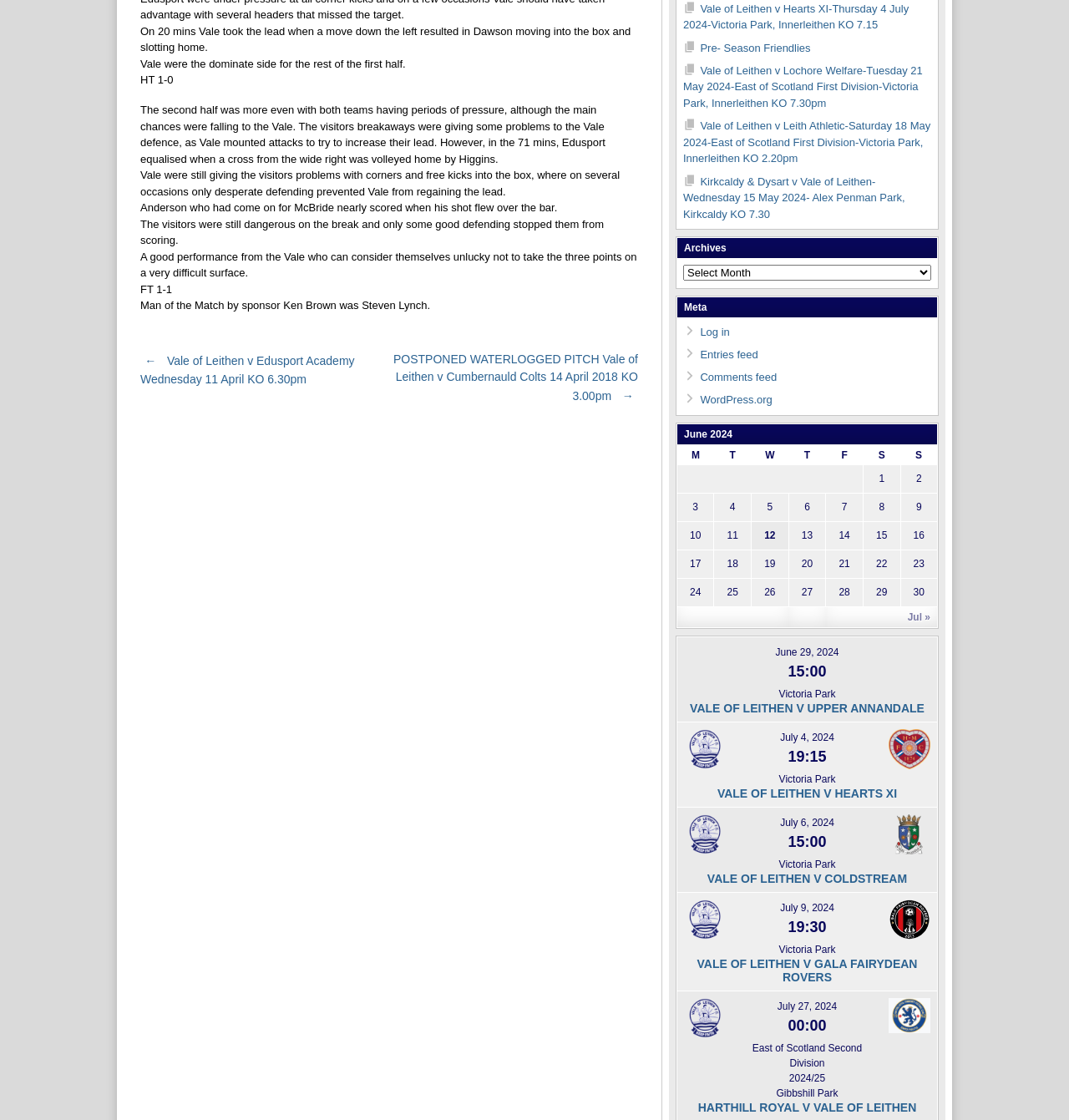Determine the bounding box for the UI element described here: "July 6, 2024".

[0.73, 0.729, 0.78, 0.74]